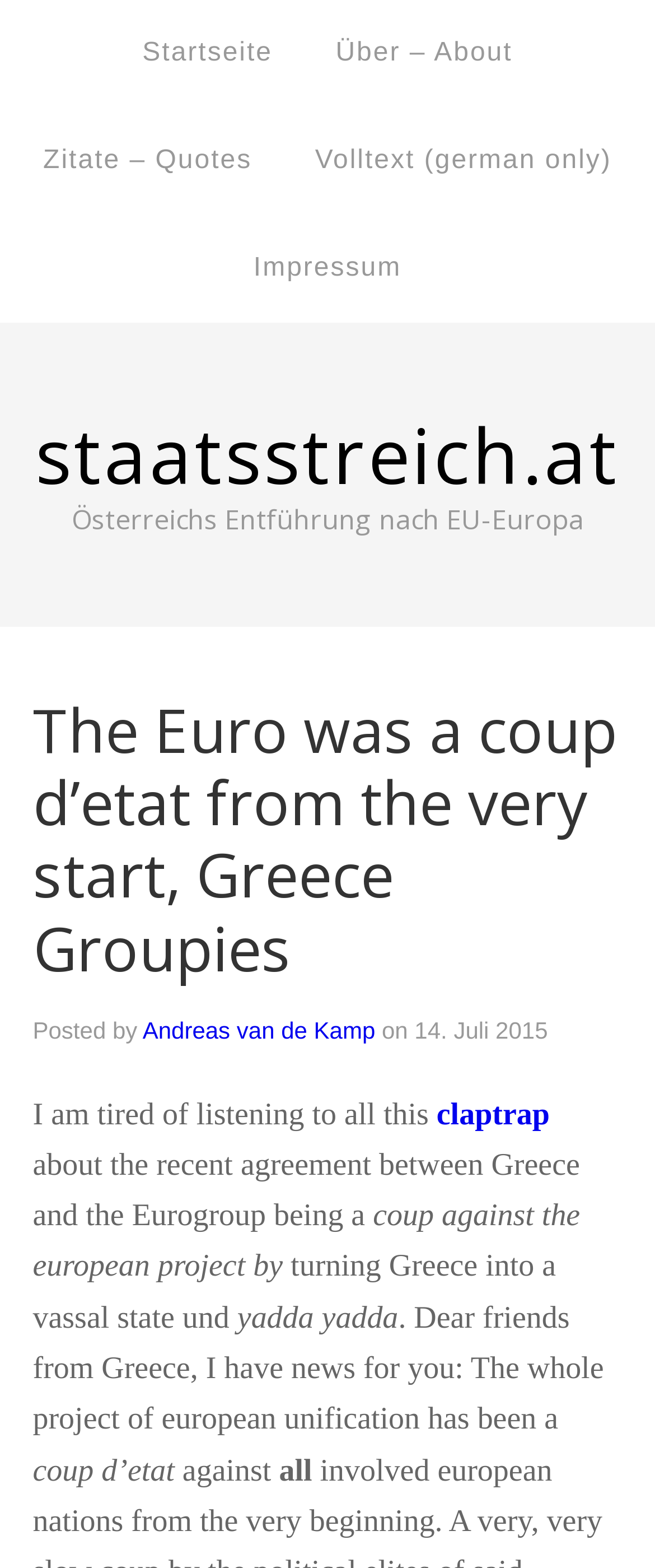Predict the bounding box coordinates of the area that should be clicked to accomplish the following instruction: "read full text". The bounding box coordinates should consist of four float numbers between 0 and 1, i.e., [left, top, right, bottom].

[0.44, 0.069, 0.975, 0.137]